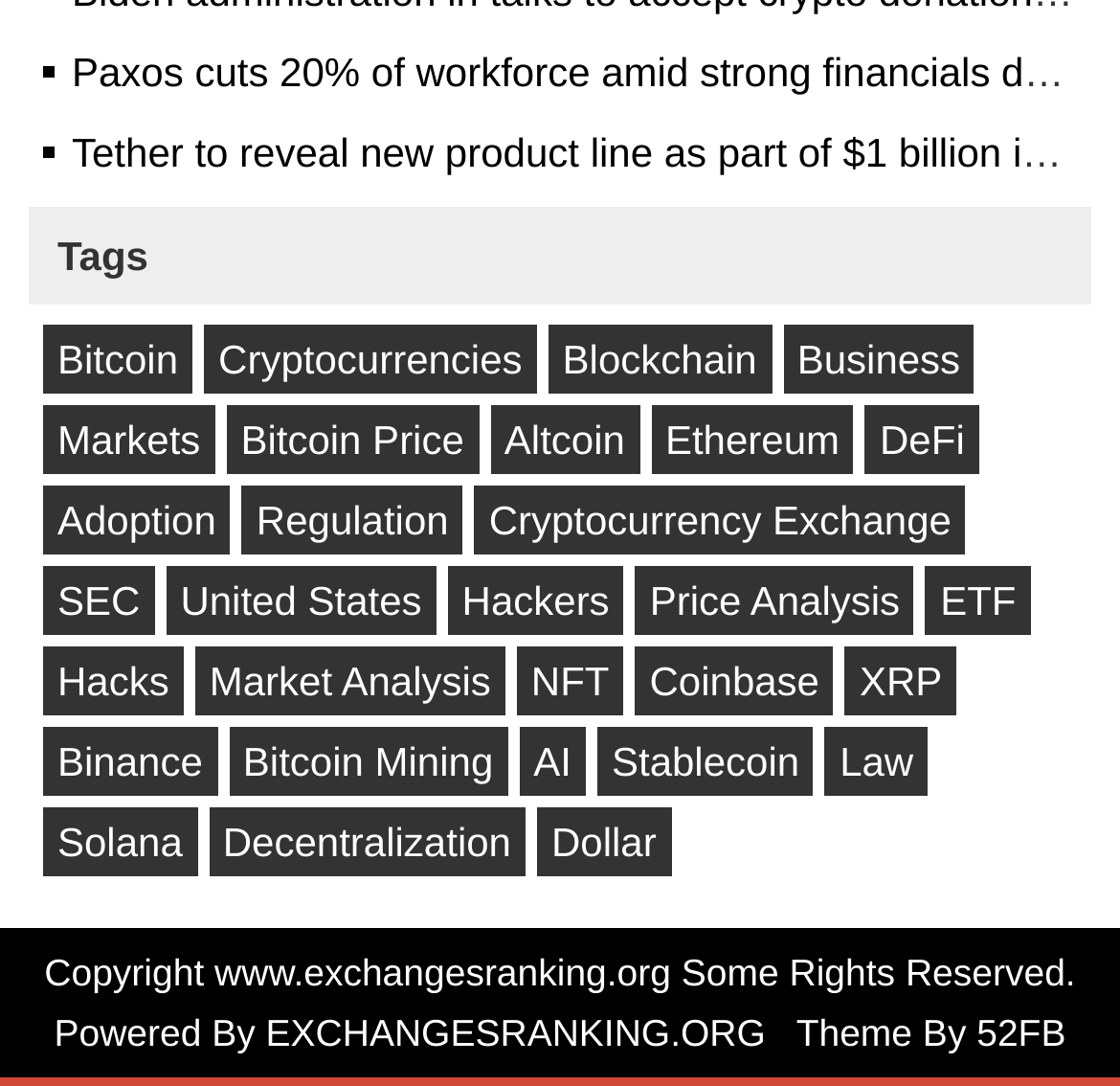Determine the bounding box coordinates of the region I should click to achieve the following instruction: "Go to the page of It Came From The Desert". Ensure the bounding box coordinates are four float numbers between 0 and 1, i.e., [left, top, right, bottom].

None